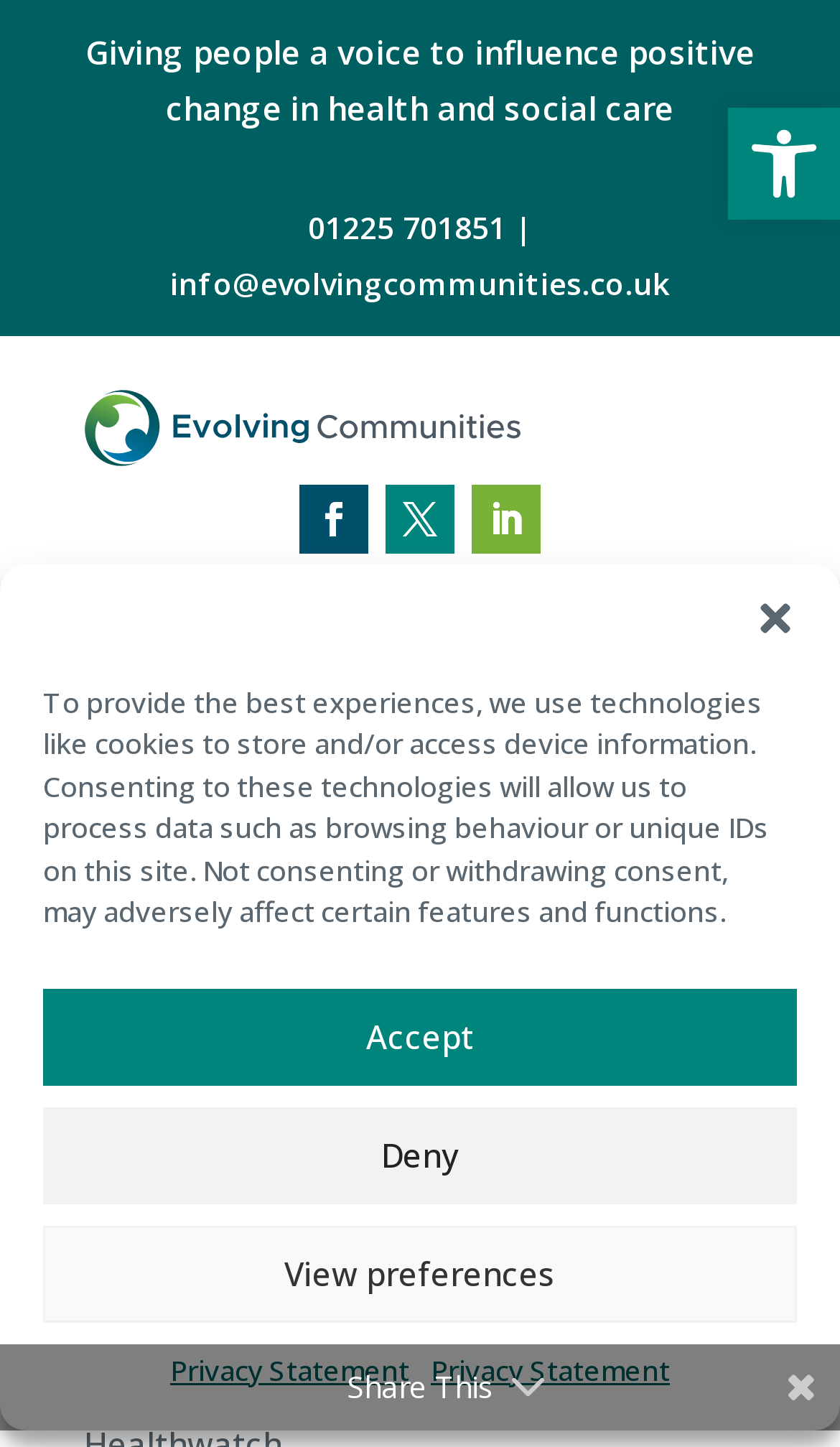Locate the bounding box coordinates of the element that should be clicked to execute the following instruction: "Share This".

[0.413, 0.944, 0.587, 0.972]